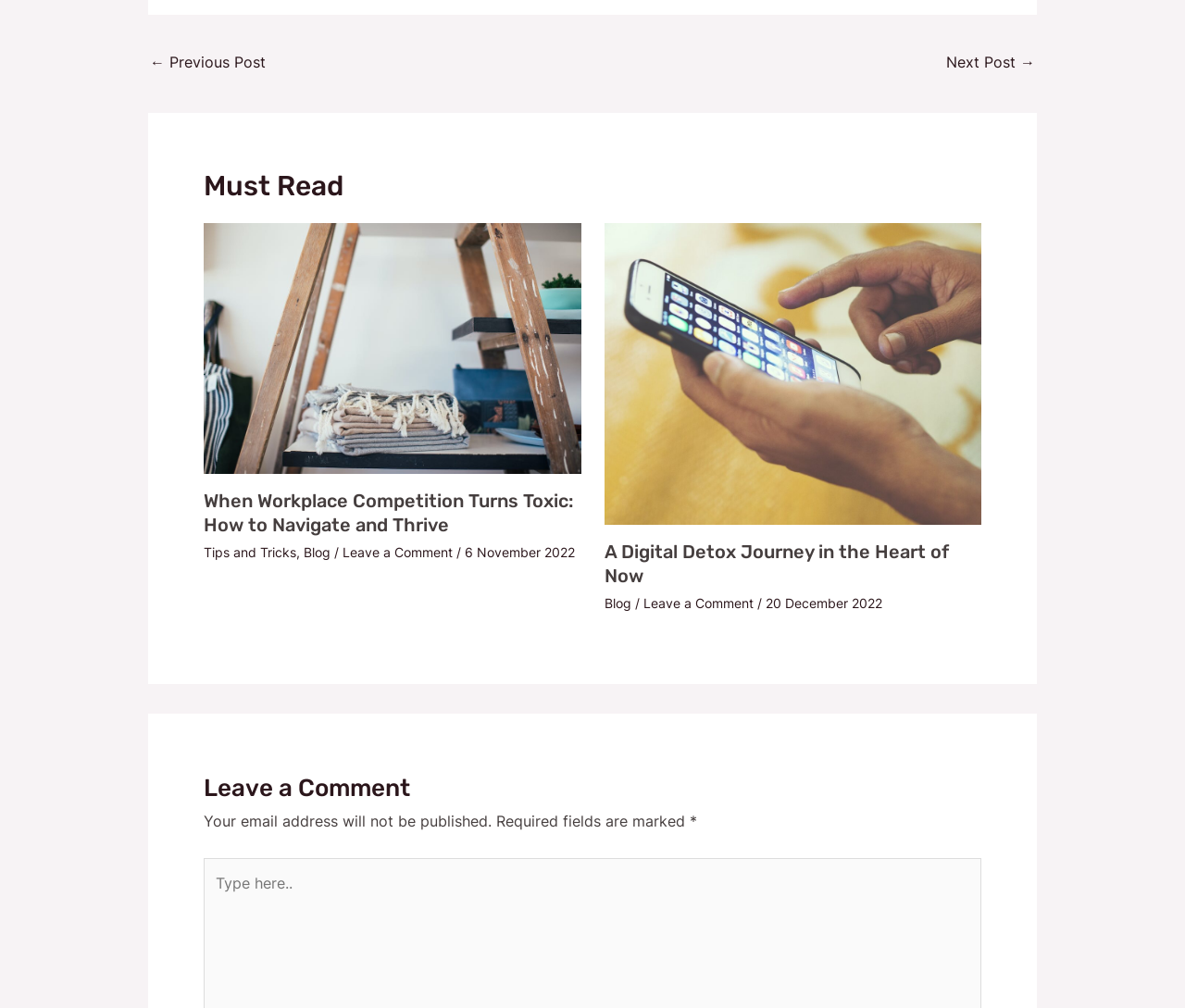Determine the bounding box coordinates for the region that must be clicked to execute the following instruction: "Leave a comment".

[0.289, 0.54, 0.382, 0.556]